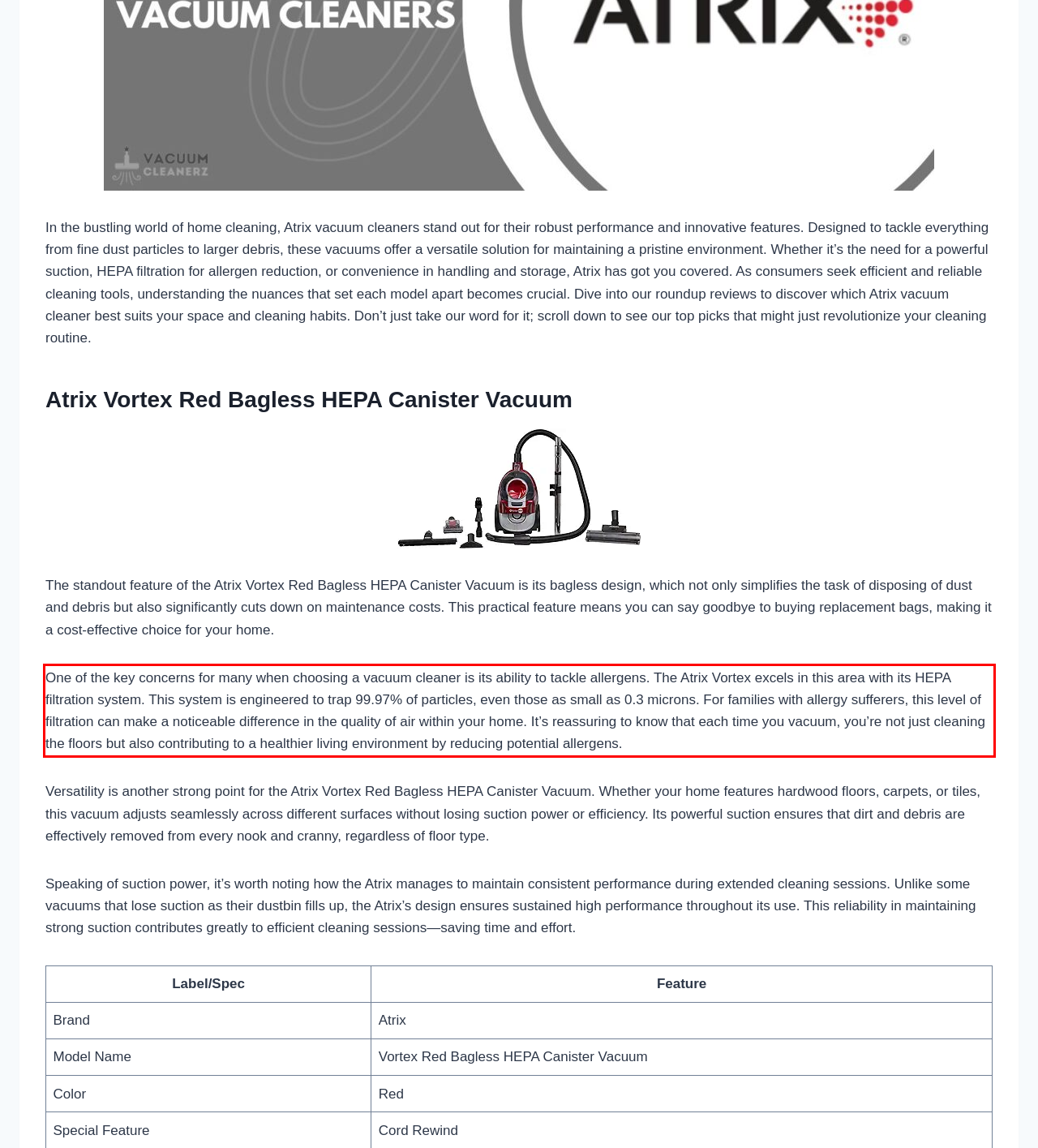You are given a screenshot of a webpage with a UI element highlighted by a red bounding box. Please perform OCR on the text content within this red bounding box.

One of the key concerns for many when choosing a vacuum cleaner is its ability to tackle allergens. The Atrix Vortex excels in this area with its HEPA filtration system. This system is engineered to trap 99.97% of particles, even those as small as 0.3 microns. For families with allergy sufferers, this level of filtration can make a noticeable difference in the quality of air within your home. It’s reassuring to know that each time you vacuum, you’re not just cleaning the floors but also contributing to a healthier living environment by reducing potential allergens.